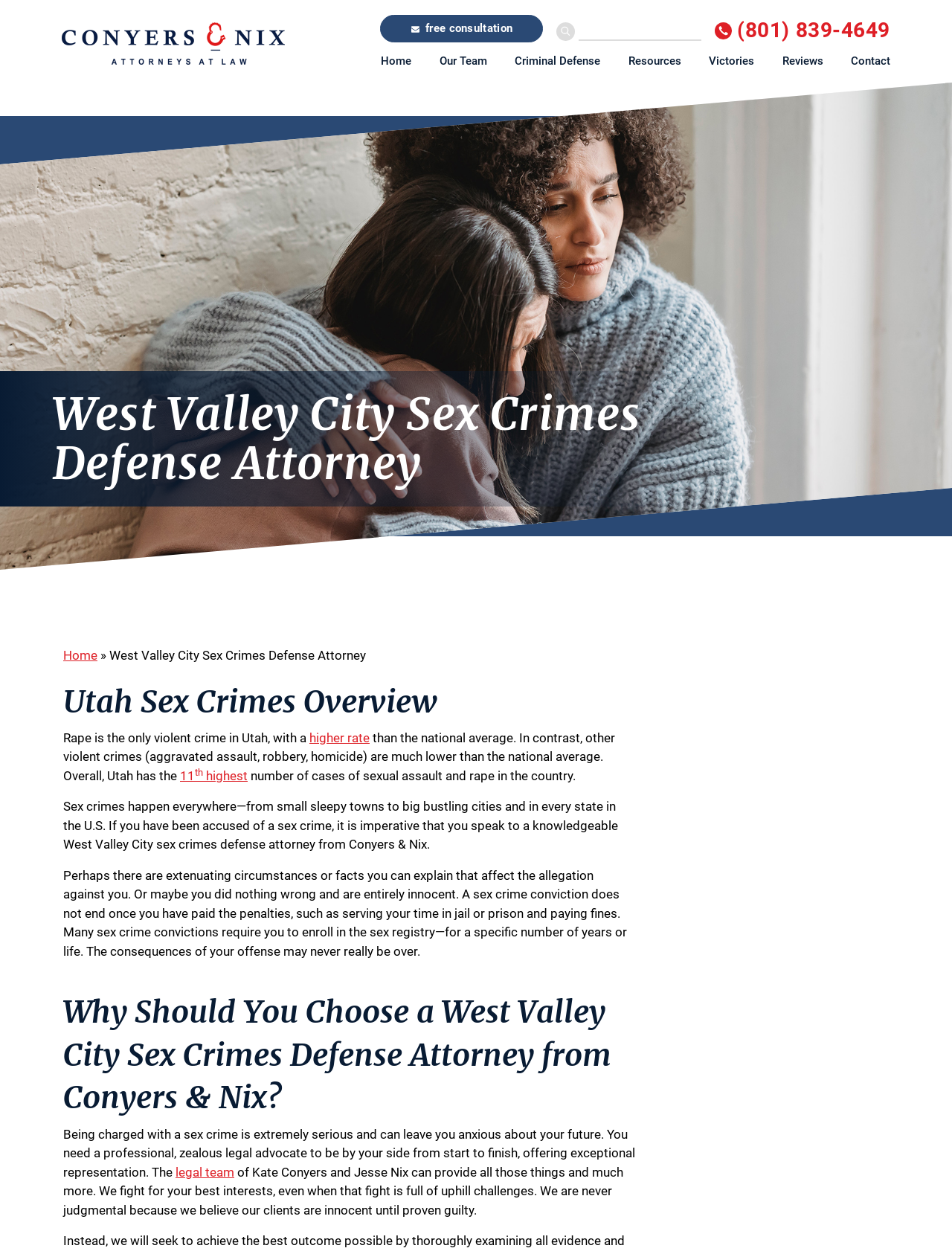What is the purpose of the law firm according to the webpage?
By examining the image, provide a one-word or phrase answer.

To provide legal representation for sex crimes